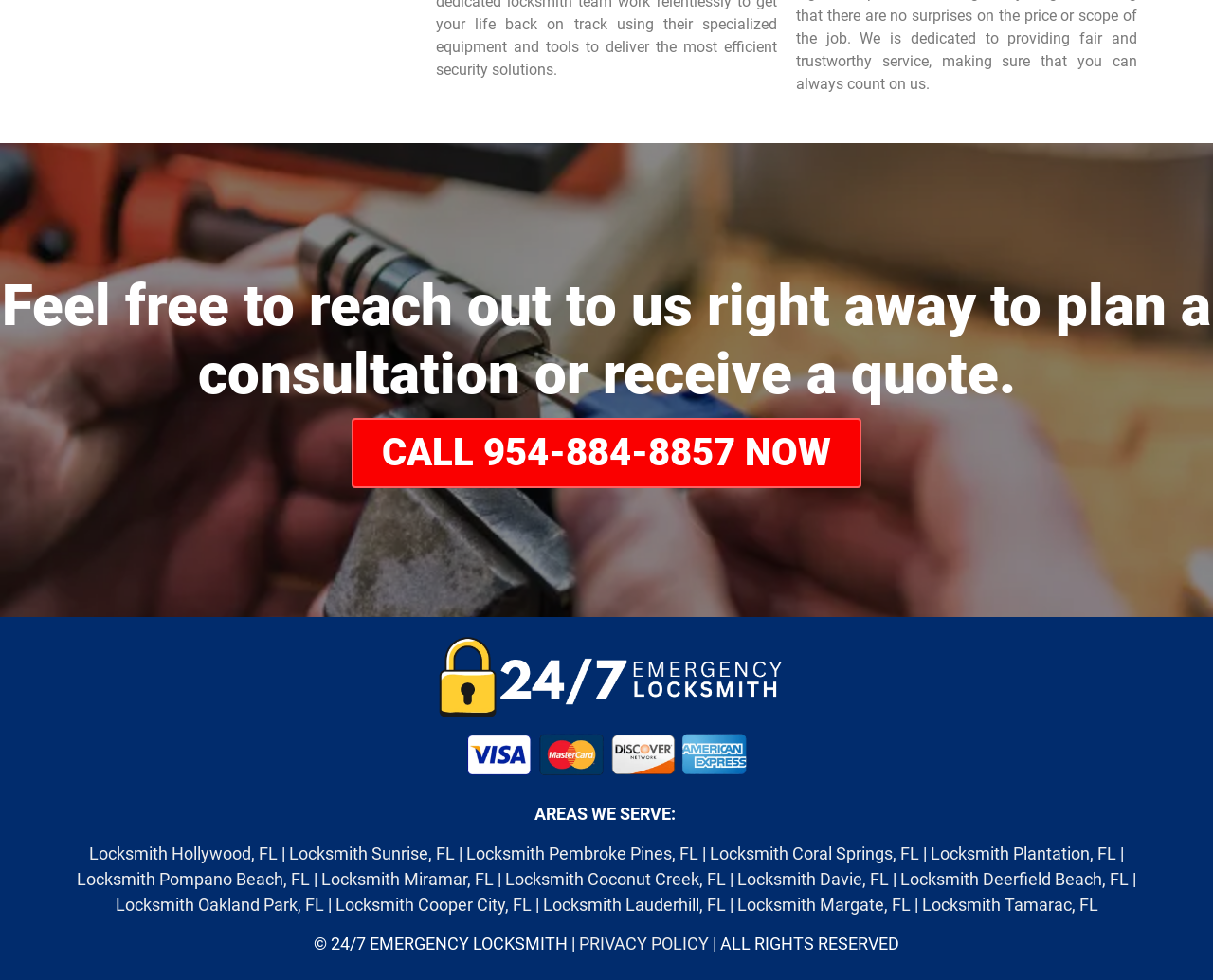Please find the bounding box for the UI component described as follows: "PRIVACY POLICY".

[0.477, 0.953, 0.584, 0.973]